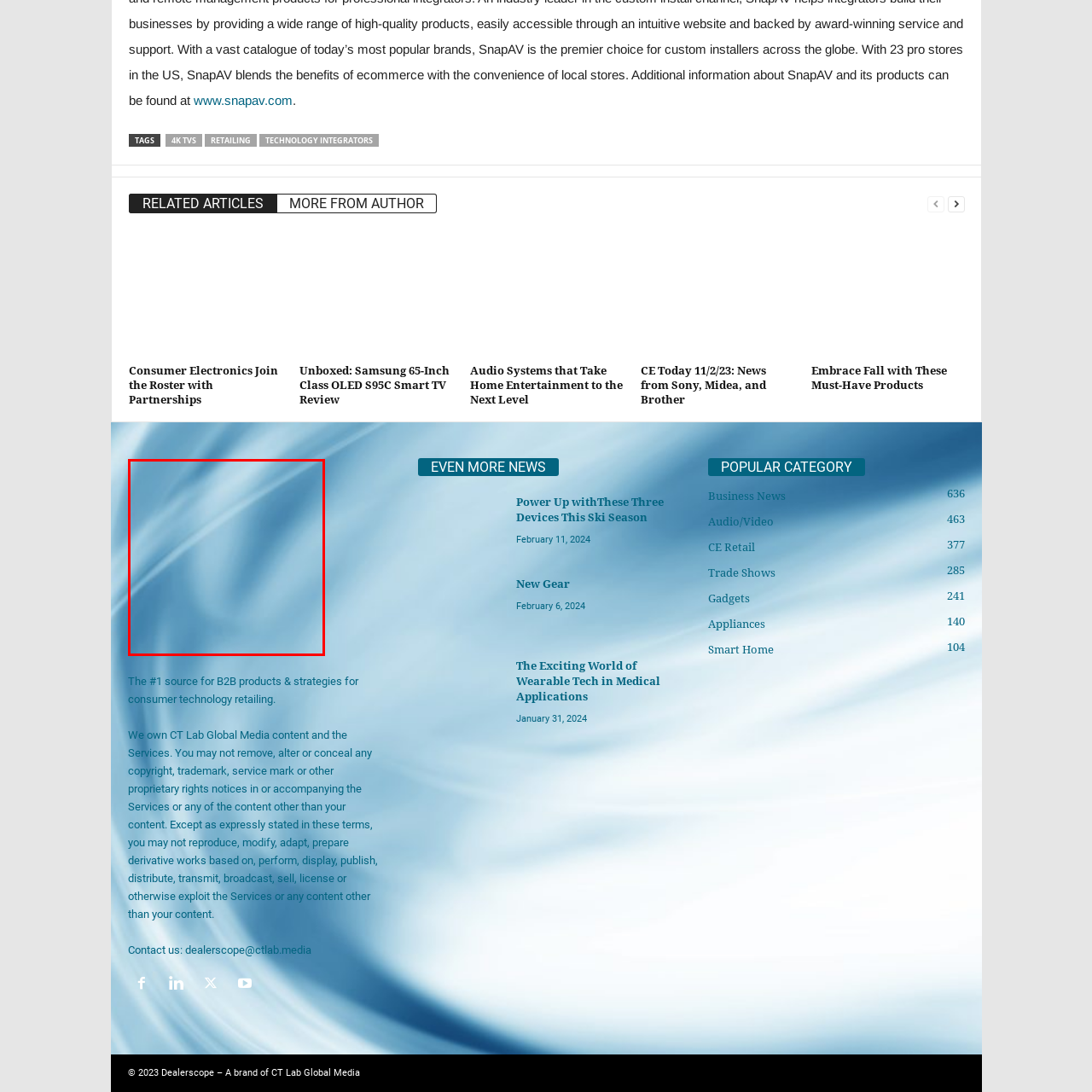What type of atmosphere does the image evoke?
Look at the image within the red bounding box and provide a single word or phrase as an answer.

Calm and tranquil